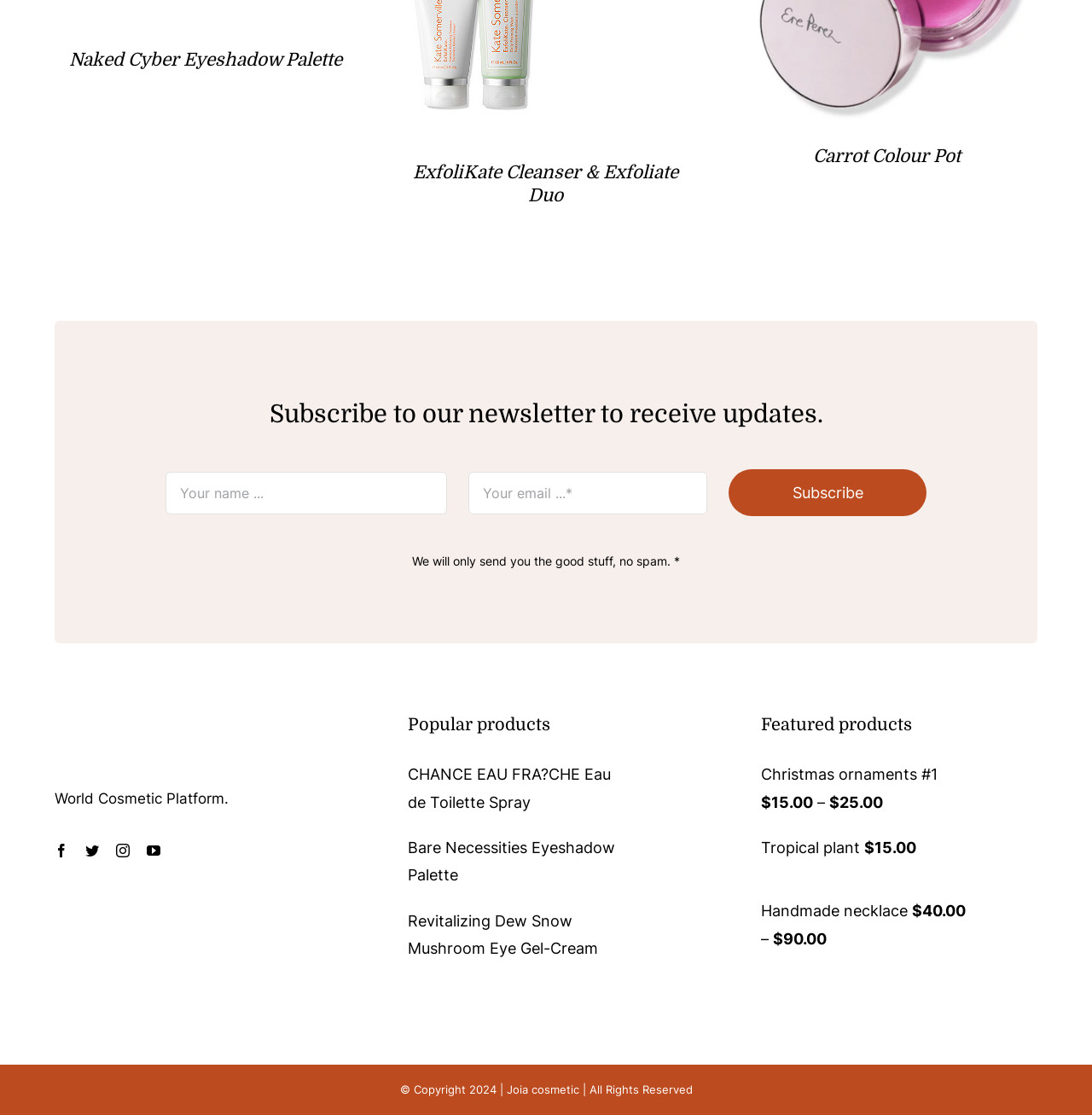Please find the bounding box coordinates of the clickable region needed to complete the following instruction: "Check ExfoliKate Cleanser & Exfoliate Duo". The bounding box coordinates must consist of four float numbers between 0 and 1, i.e., [left, top, right, bottom].

[0.379, 0.145, 0.621, 0.184]